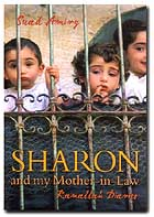What is the subtitle of the book?
Please give a well-detailed answer to the question.

The subtitle 'Ramallah Diaries' is written in a smaller font below the title, indicating the book's focus on personal narratives from Ramallah.